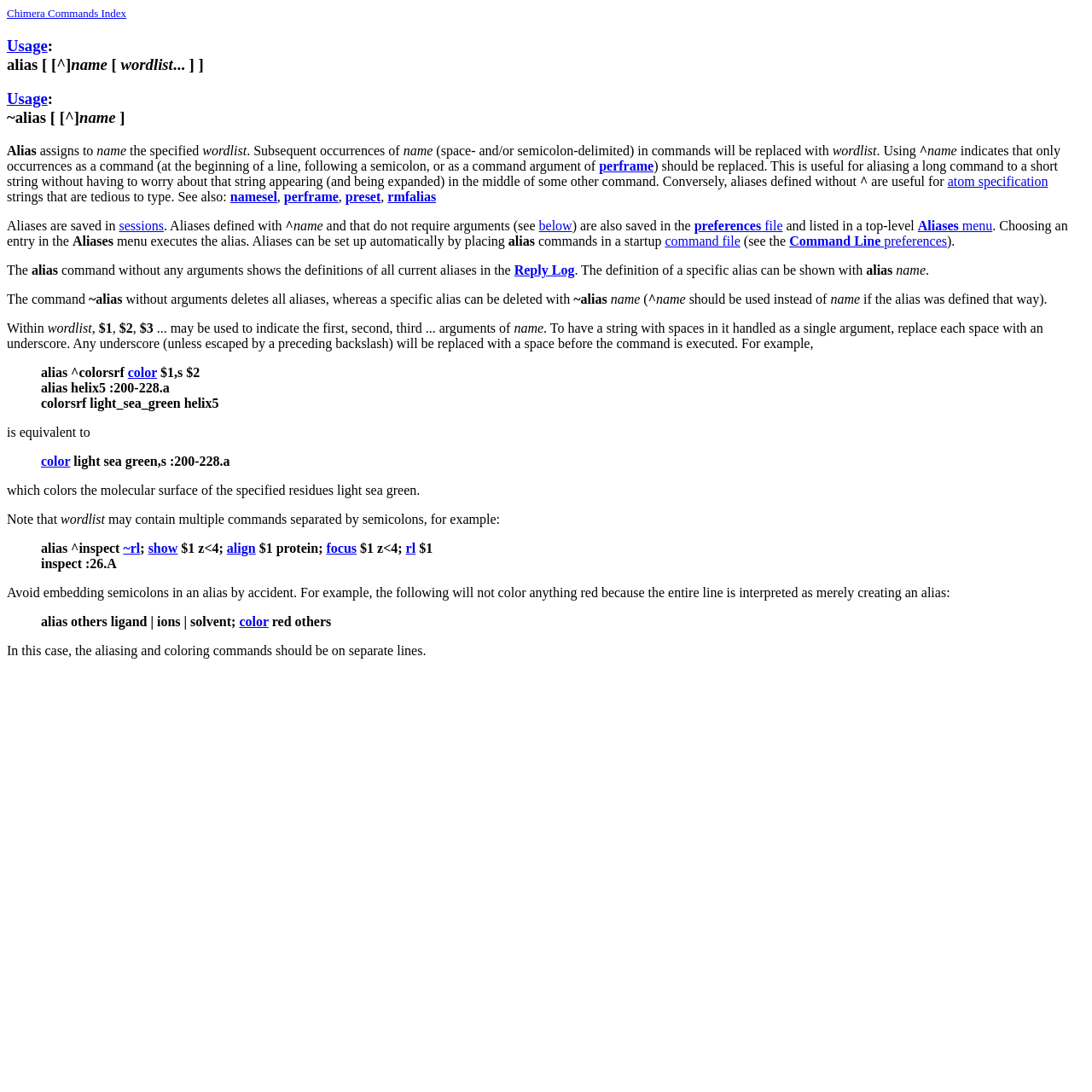Identify the bounding box coordinates of the element to click to follow this instruction: 'Click on 'Chimera Commands Index''. Ensure the coordinates are four float values between 0 and 1, provided as [left, top, right, bottom].

[0.006, 0.006, 0.116, 0.018]